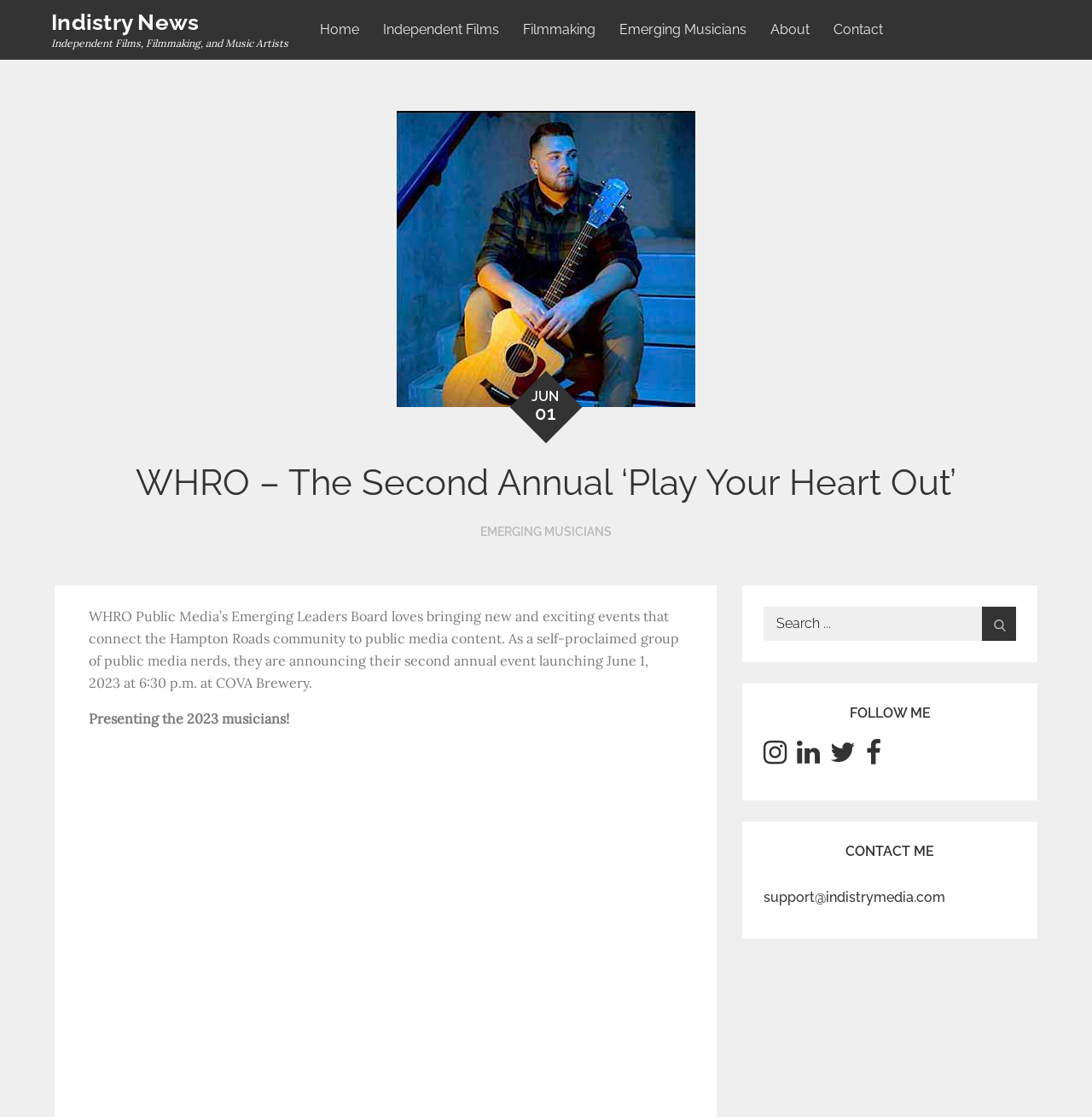Find the bounding box coordinates of the area that needs to be clicked in order to achieve the following instruction: "Search for something". The coordinates should be specified as four float numbers between 0 and 1, i.e., [left, top, right, bottom].

[0.7, 0.543, 0.93, 0.573]